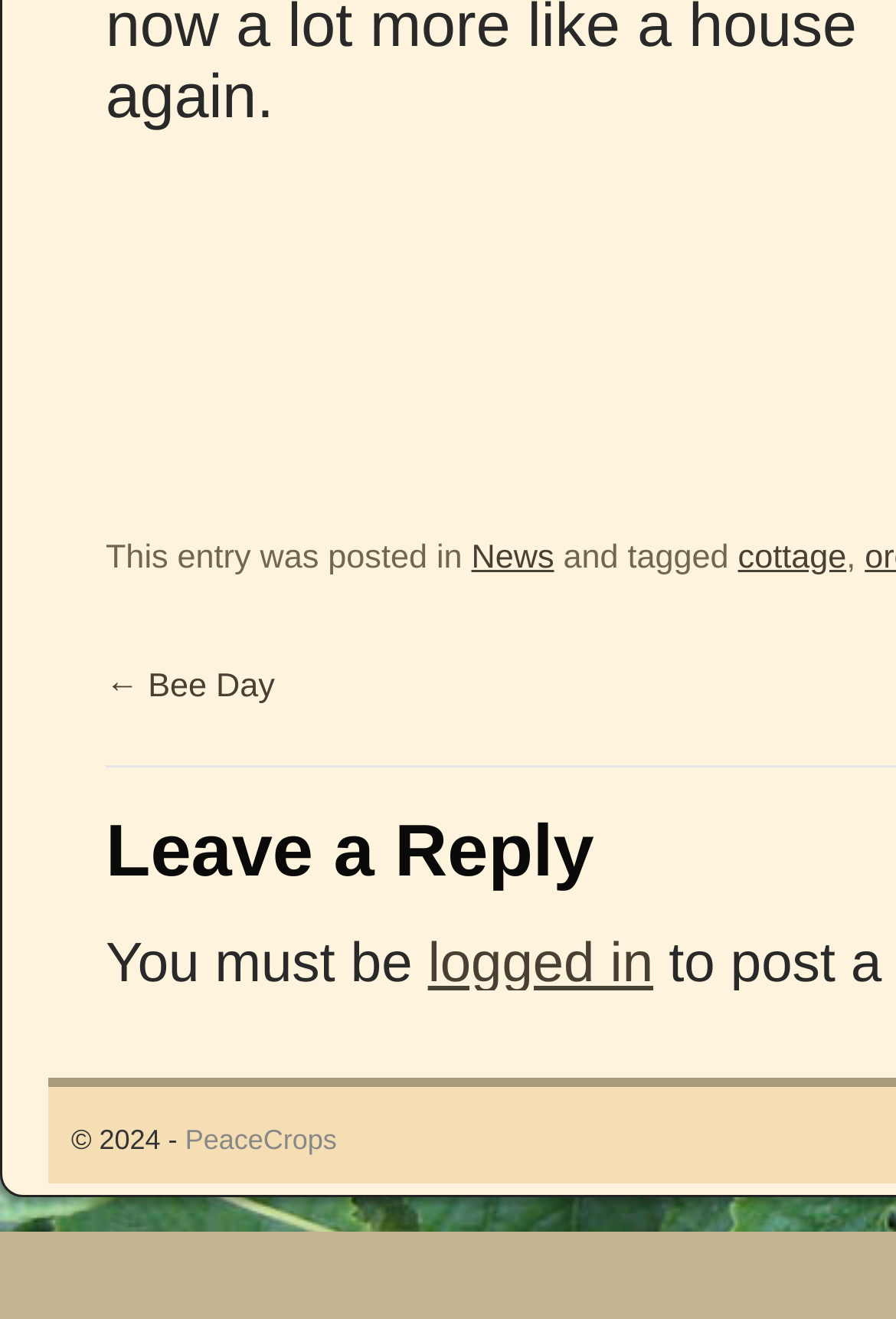What is the condition to leave a comment?
Please ensure your answer is as detailed and informative as possible.

The condition to leave a comment can be determined by looking at the text 'You must be' followed by a link 'logged in', indicating that one must be logged in to leave a comment.